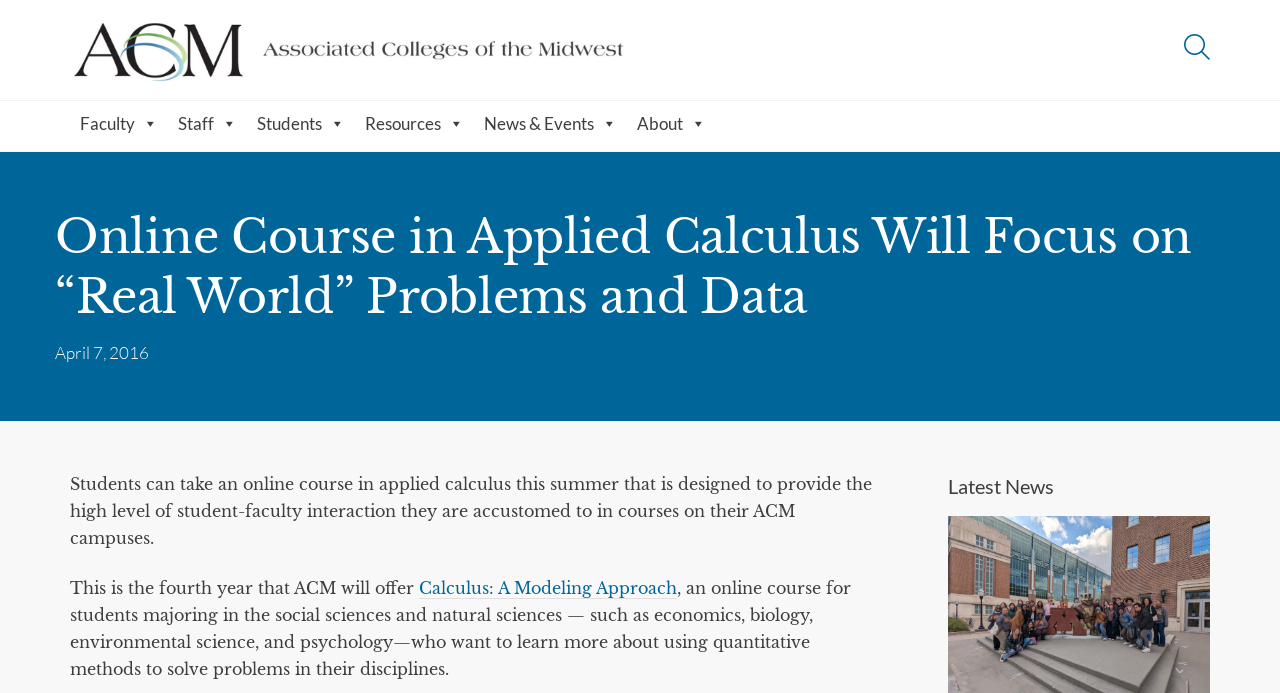When was the news article published?
Refer to the image and provide a one-word or short phrase answer.

April 7, 2016